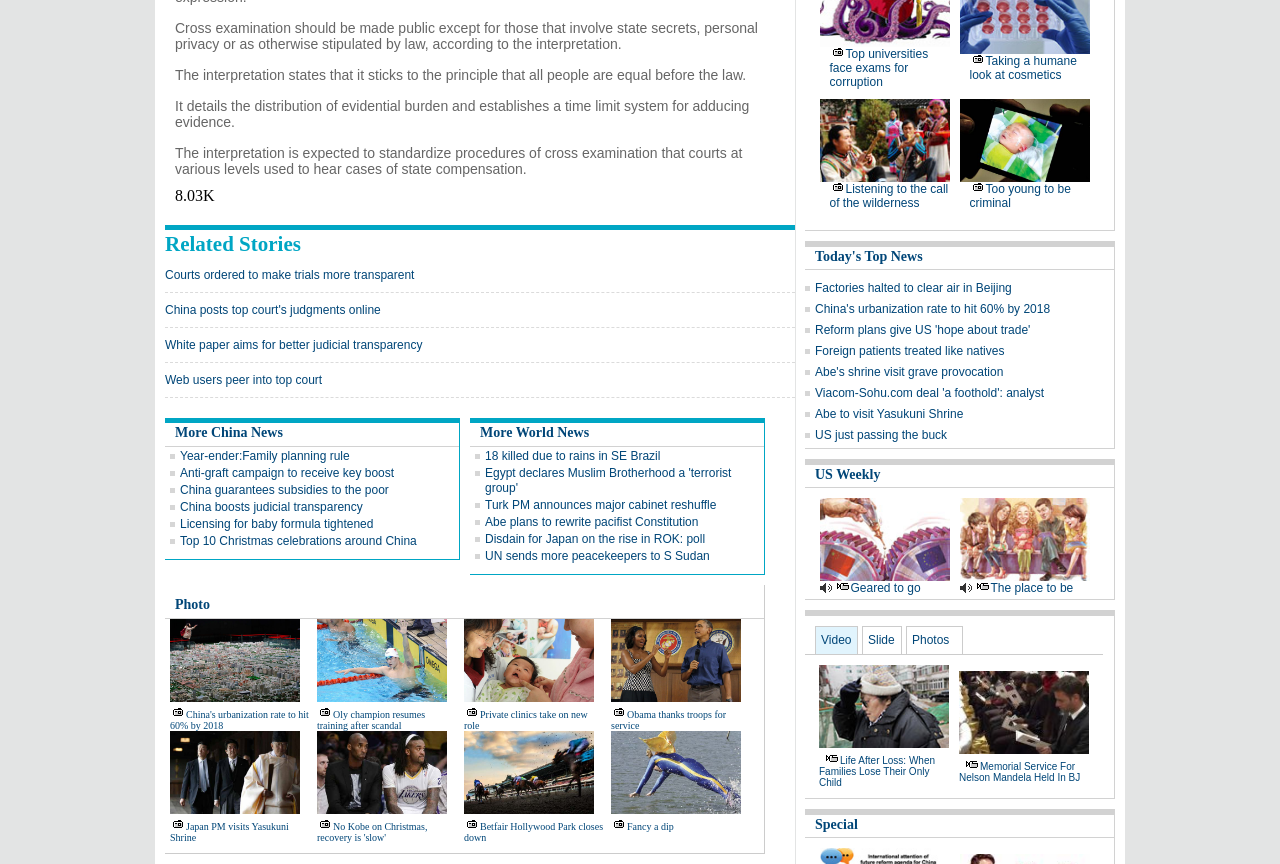Can you identify the bounding box coordinates of the clickable region needed to carry out this instruction: 'Click on 'Related Stories''? The coordinates should be four float numbers within the range of 0 to 1, stated as [left, top, right, bottom].

[0.129, 0.266, 0.621, 0.299]